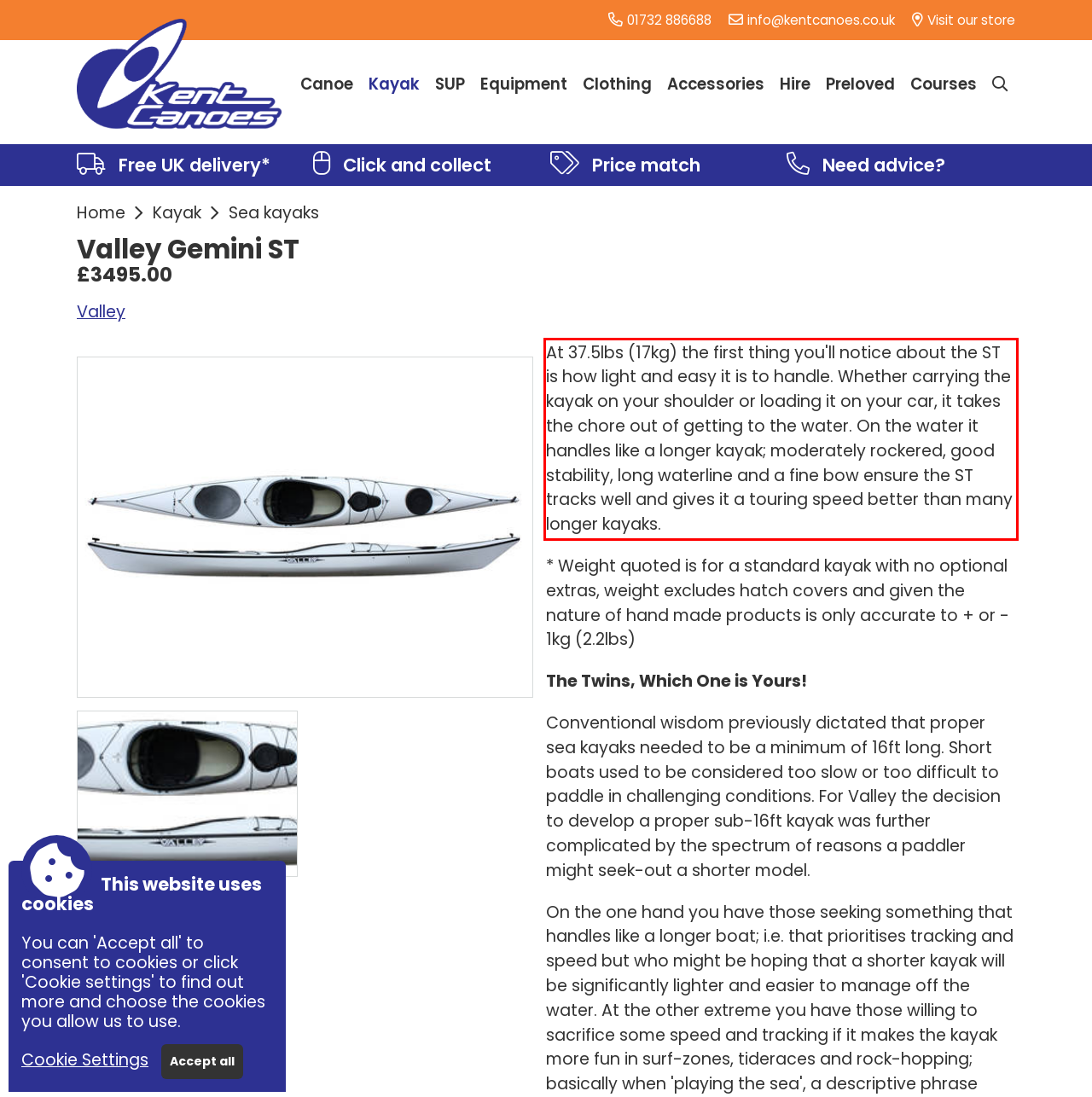You are presented with a webpage screenshot featuring a red bounding box. Perform OCR on the text inside the red bounding box and extract the content.

At 37.5lbs (17kg) the first thing you'll notice about the ST is how light and easy it is to handle. Whether carrying the kayak on your shoulder or loading it on your car, it takes the chore out of getting to the water. On the water it handles like a longer kayak; moderately rockered, good stability, long waterline and a fine bow ensure the ST tracks well and gives it a touring speed better than many longer kayaks.